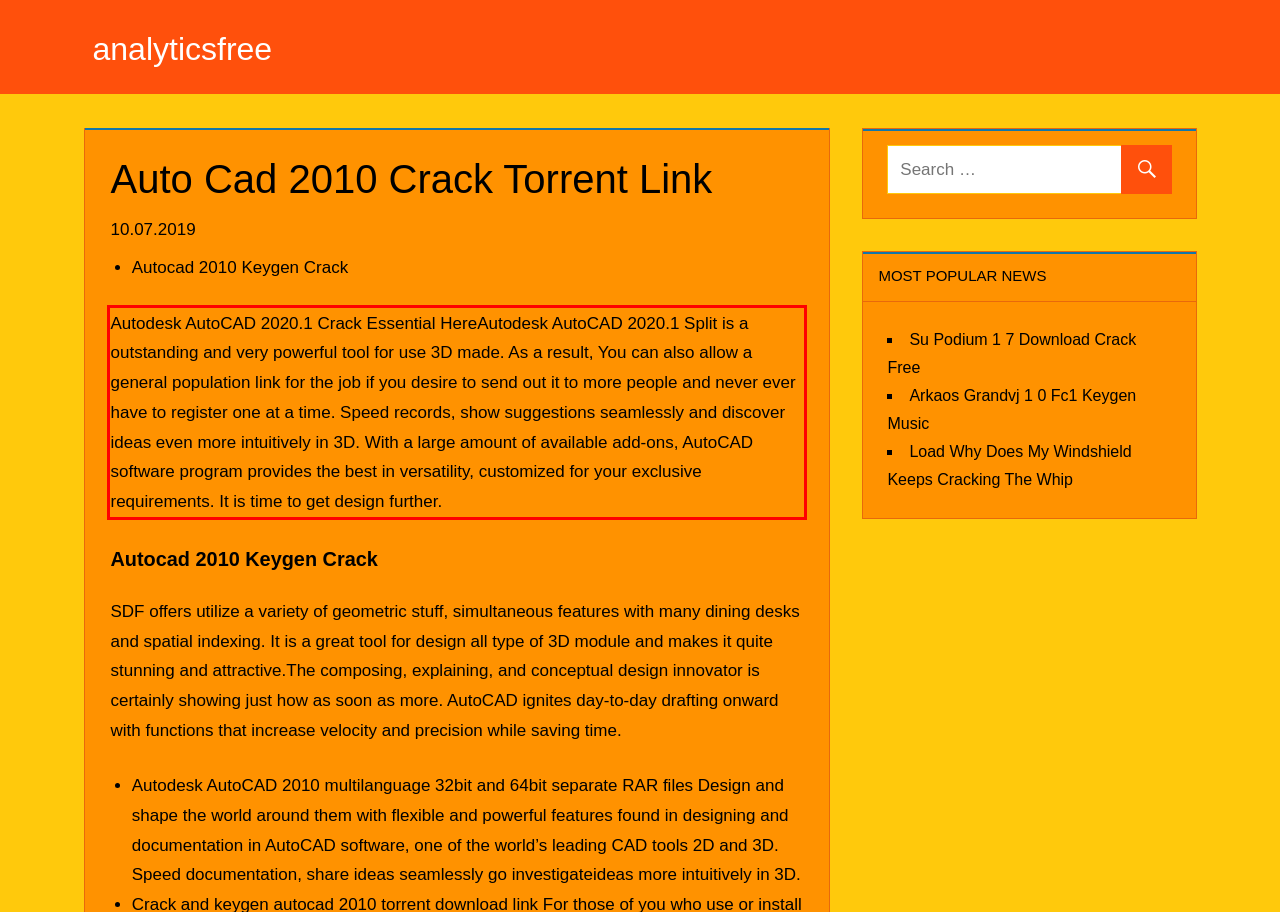In the screenshot of the webpage, find the red bounding box and perform OCR to obtain the text content restricted within this red bounding box.

Autodesk AutoCAD 2020.1 Crack Essential HereAutodesk AutoCAD 2020.1 Split is a outstanding and very powerful tool for use 3D made. As a result, You can also allow a general population link for the job if you desire to send out it to more people and never ever have to register one at a time. Speed records, show suggestions seamlessly and discover ideas even more intuitively in 3D. With a large amount of available add-ons, AutoCAD software program provides the best in versatility, customized for your exclusive requirements. It is time to get design further.